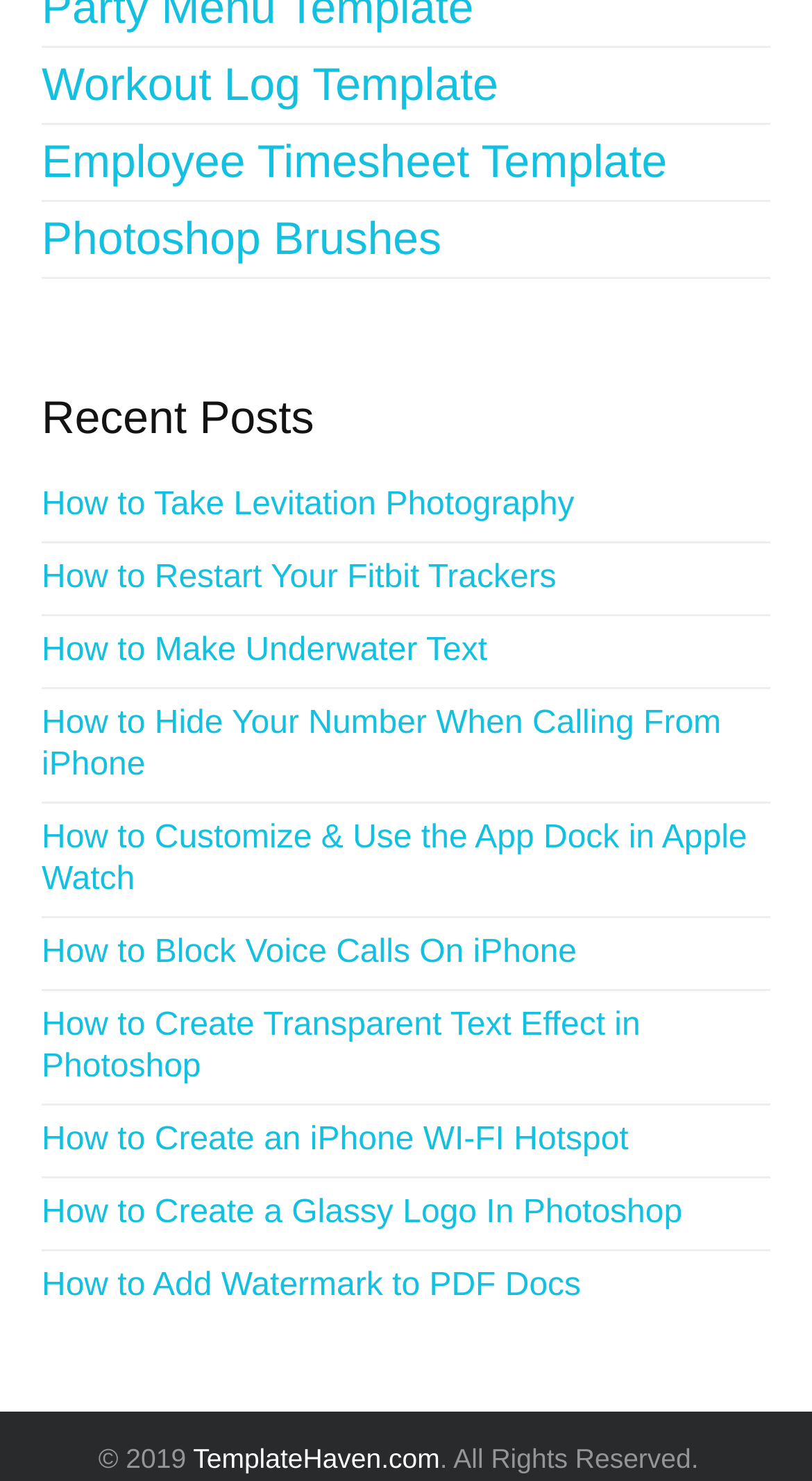Provide the bounding box coordinates for the area that should be clicked to complete the instruction: "Check Recent Posts".

[0.051, 0.264, 0.387, 0.301]